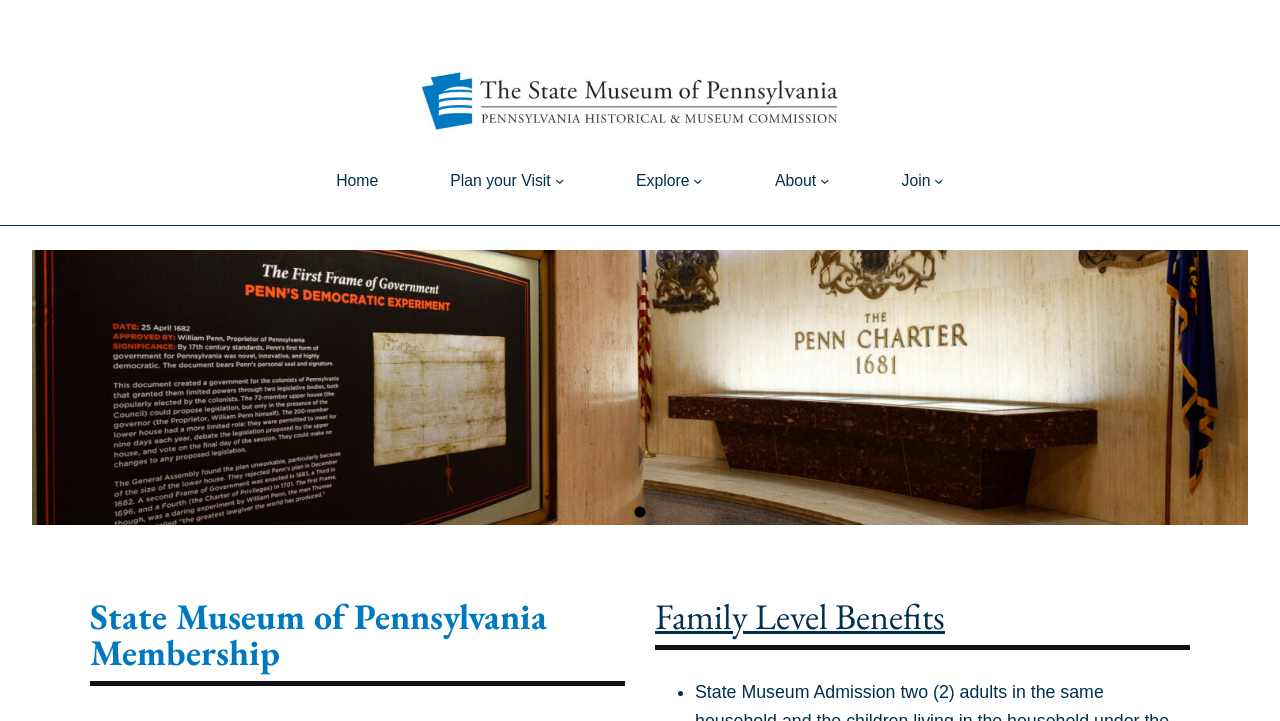Respond to the following question with a brief word or phrase:
What is the level of membership being described?

Family Level